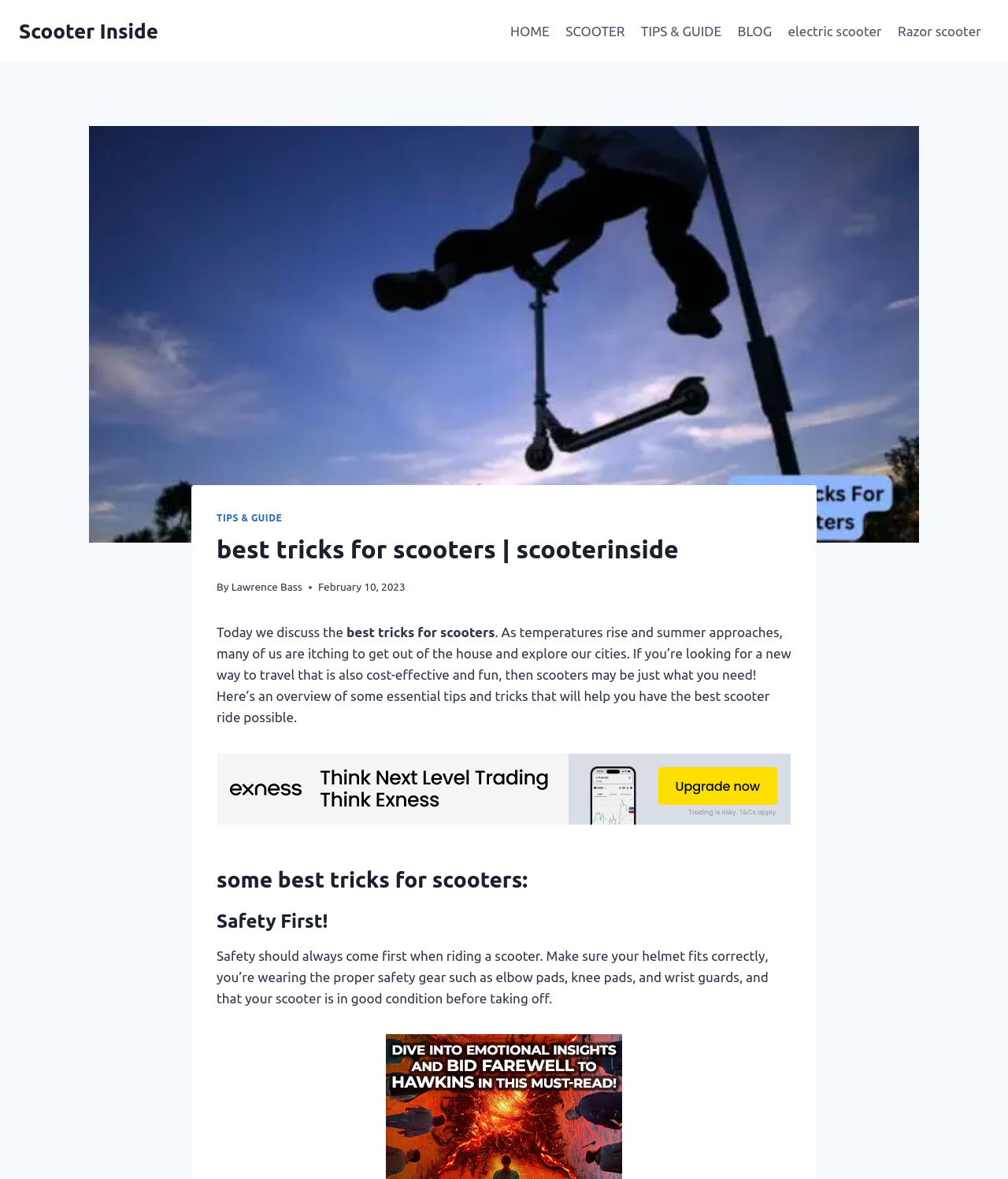Please find the bounding box coordinates of the element that you should click to achieve the following instruction: "Click on the 'HOME' link". The coordinates should be presented as four float numbers between 0 and 1: [left, top, right, bottom].

[0.498, 0.011, 0.553, 0.043]